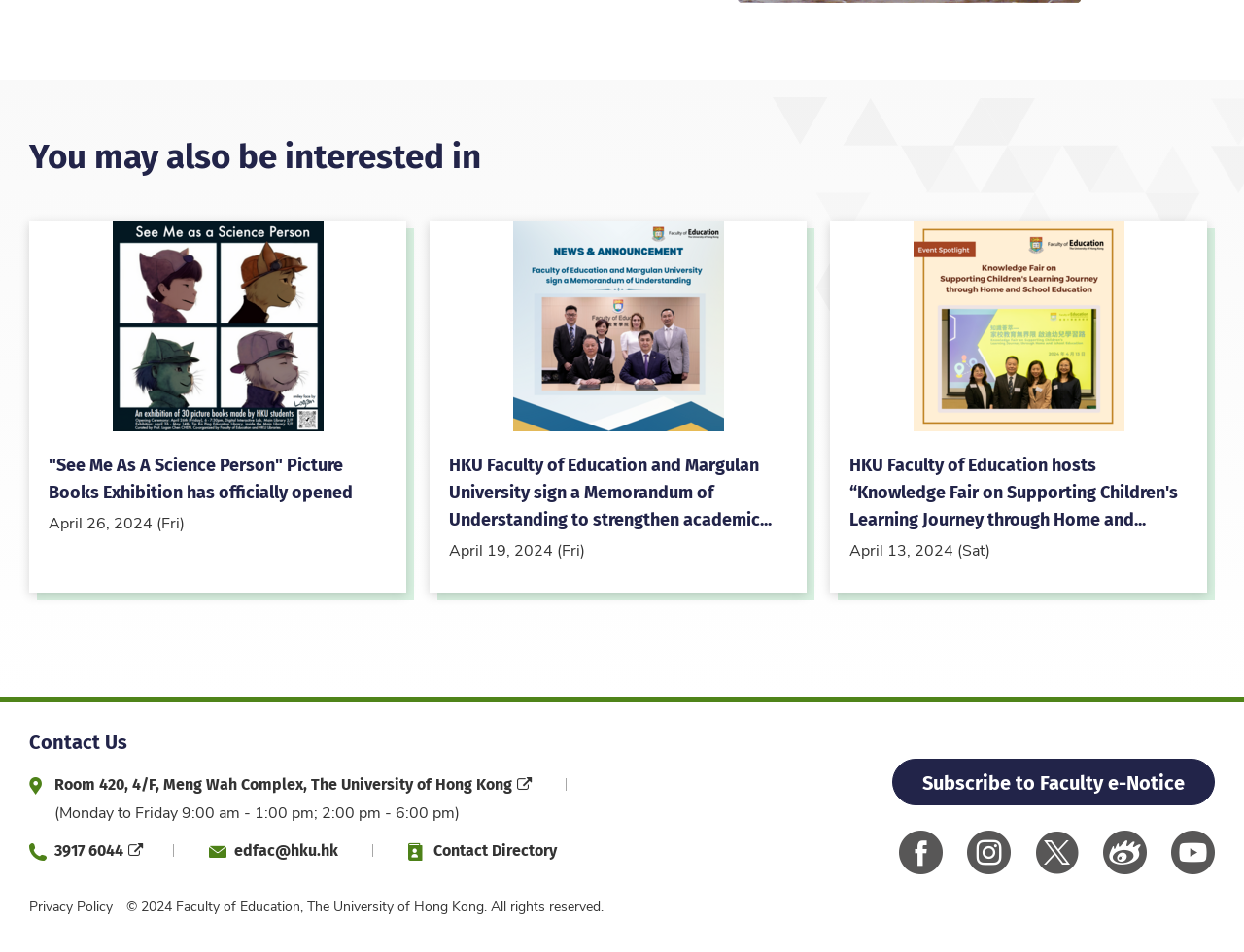Provide the bounding box coordinates for the specified HTML element described in this description: "Subscribe to Faculty e-Notice". The coordinates should be four float numbers ranging from 0 to 1, in the format [left, top, right, bottom].

[0.717, 0.797, 0.977, 0.846]